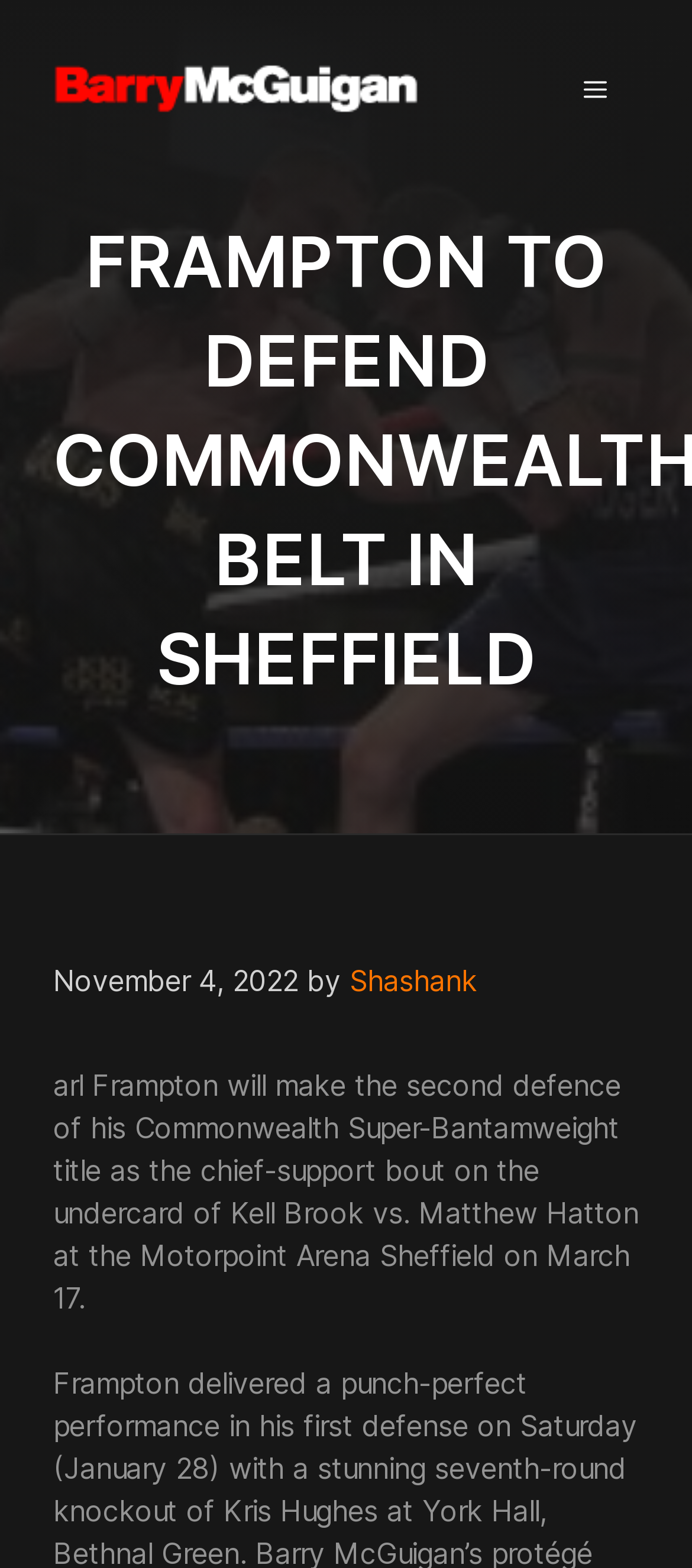Determine the primary headline of the webpage.

FRAMPTON TO DEFEND COMMONWEALTH BELT IN SHEFFIELD